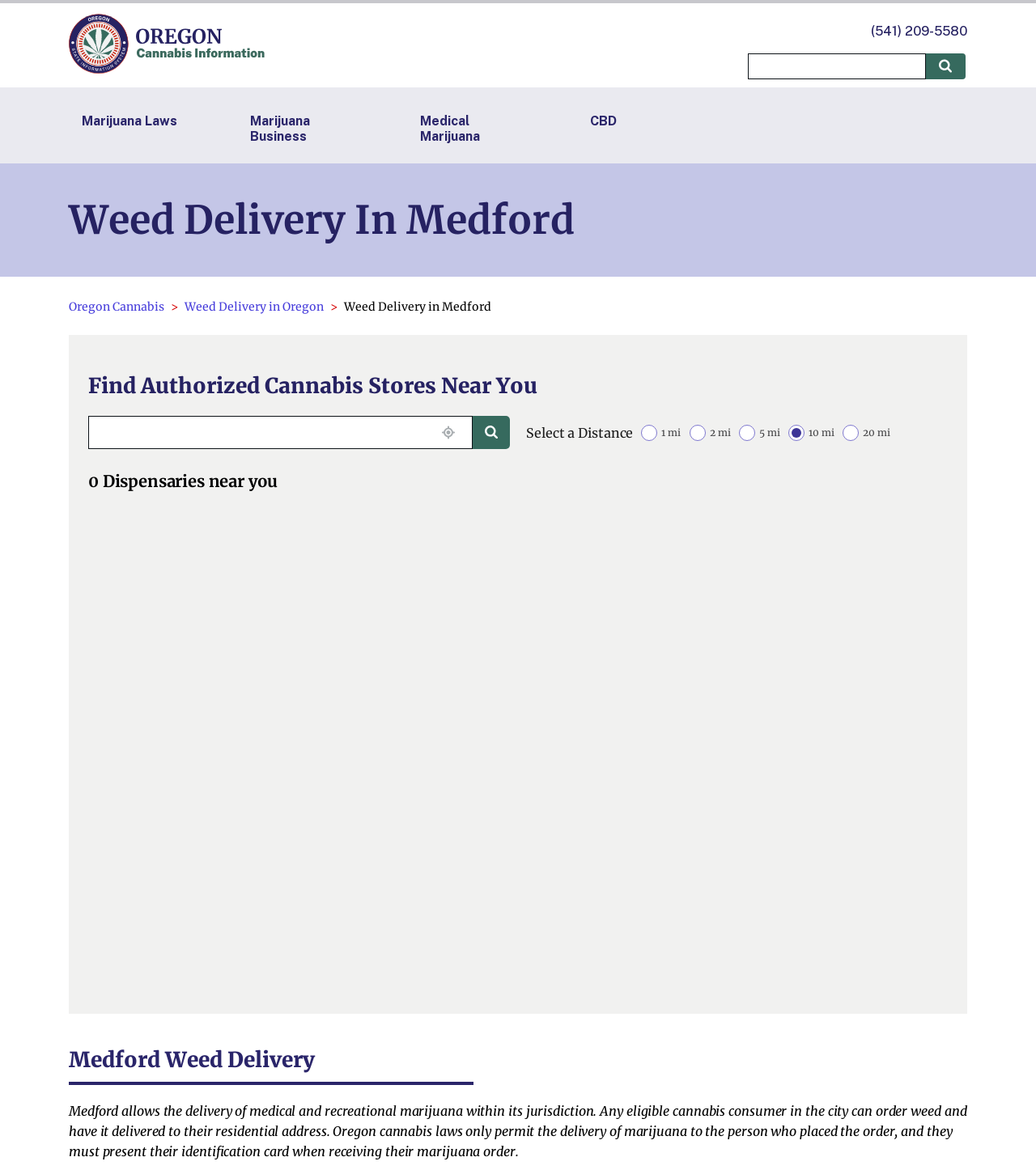Give a concise answer of one word or phrase to the question: 
What is the phone number for Oregon Cannabis Information Portal?

(541) 209-5580